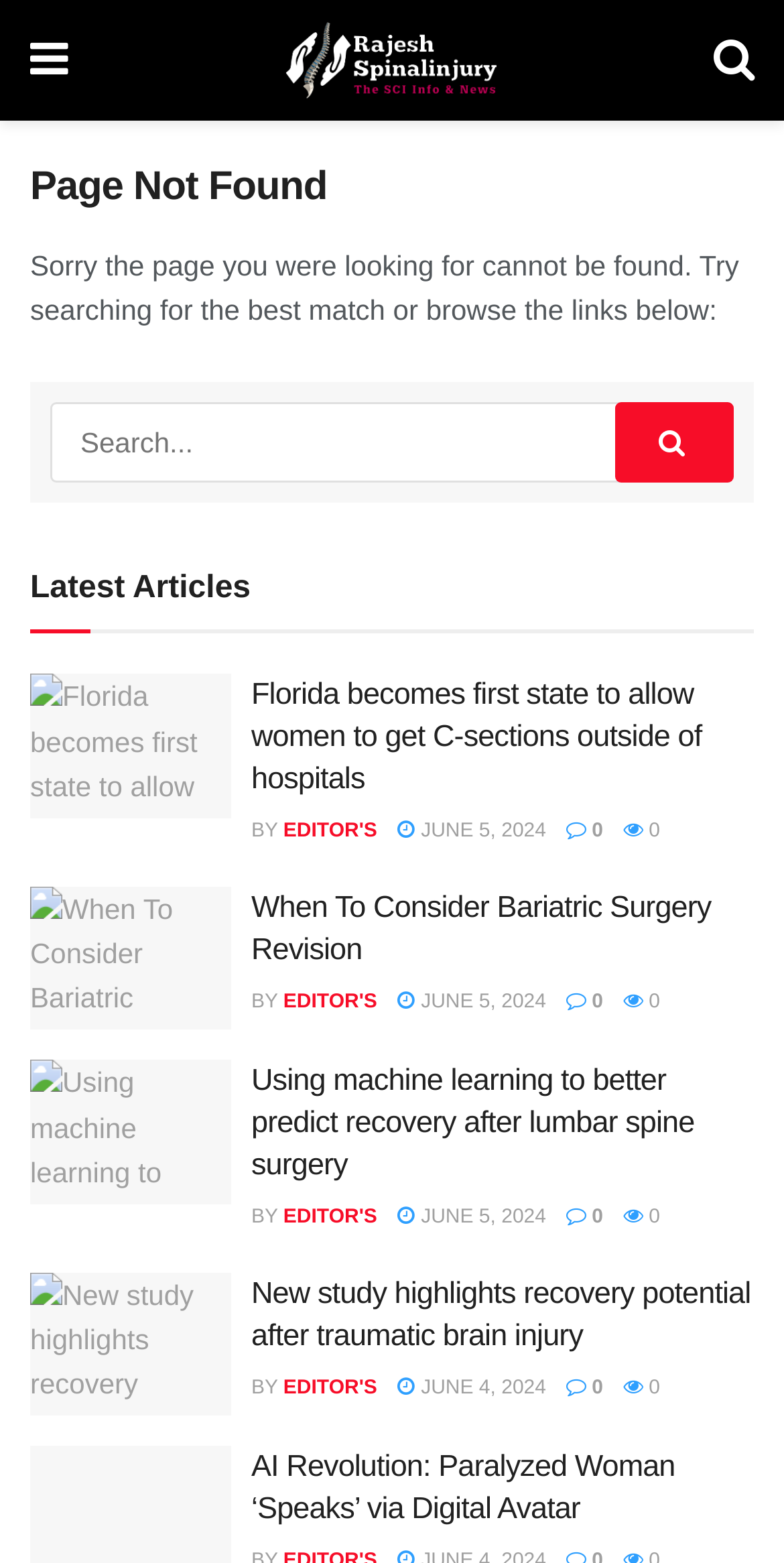What is the main heading of this webpage? Please extract and provide it.

Page Not Found